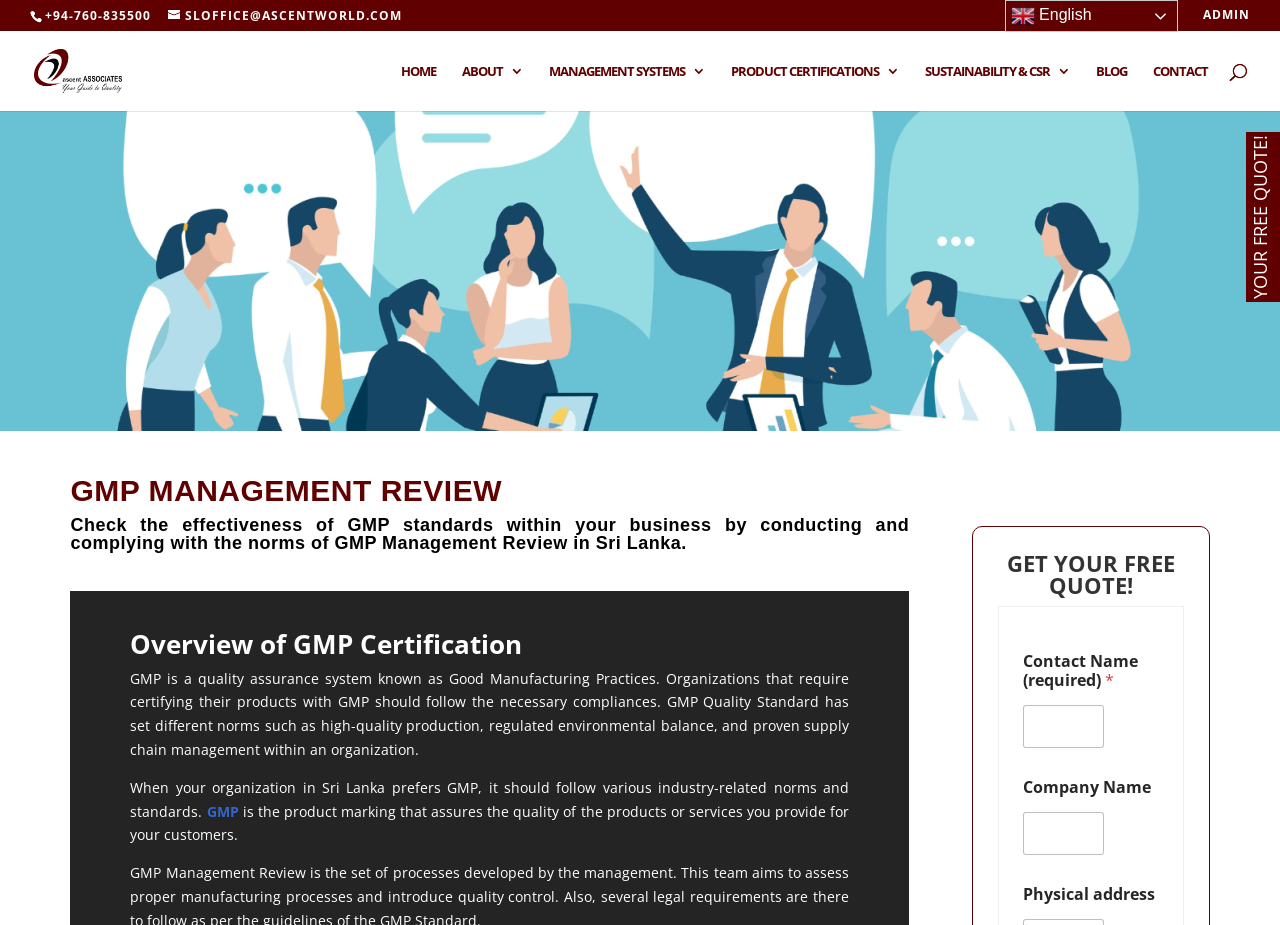What is the phone number to contact?
Look at the image and respond with a one-word or short phrase answer.

+94-760-835500